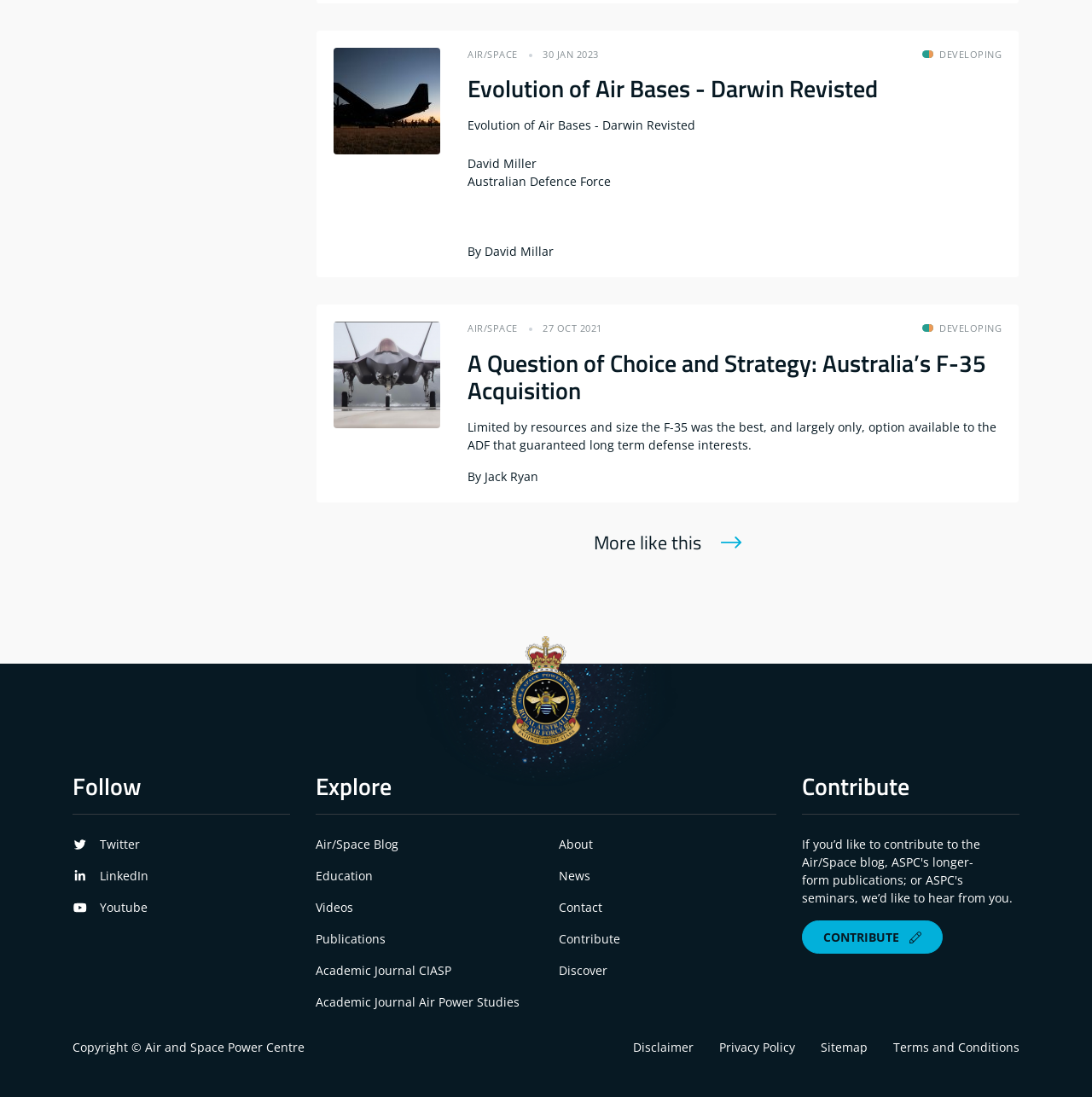Locate the UI element described by More like this and provide its bounding box coordinates. Use the format (top-left x, top-left y, bottom-right x, bottom-right y) with all values as floating point numbers between 0 and 1.

[0.544, 0.479, 0.679, 0.506]